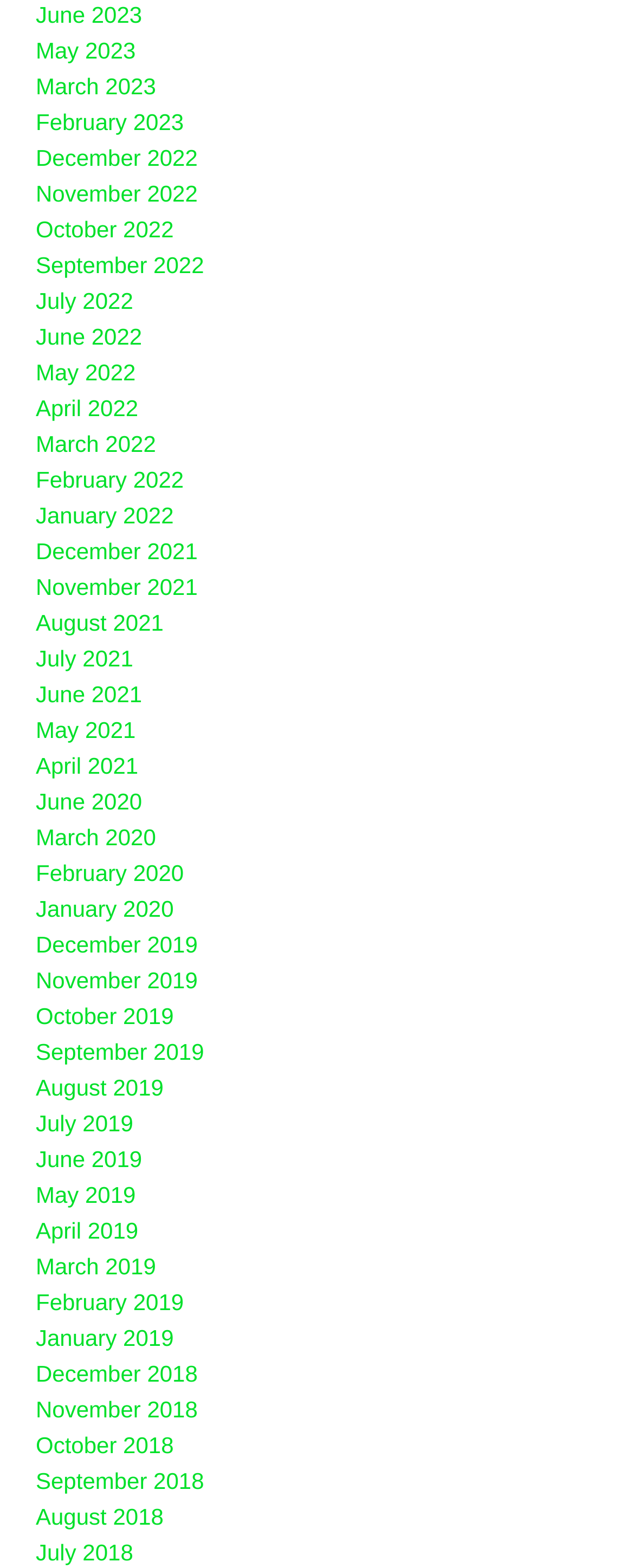Pinpoint the bounding box coordinates of the element to be clicked to execute the instruction: "view January 2020".

[0.056, 0.571, 0.274, 0.588]